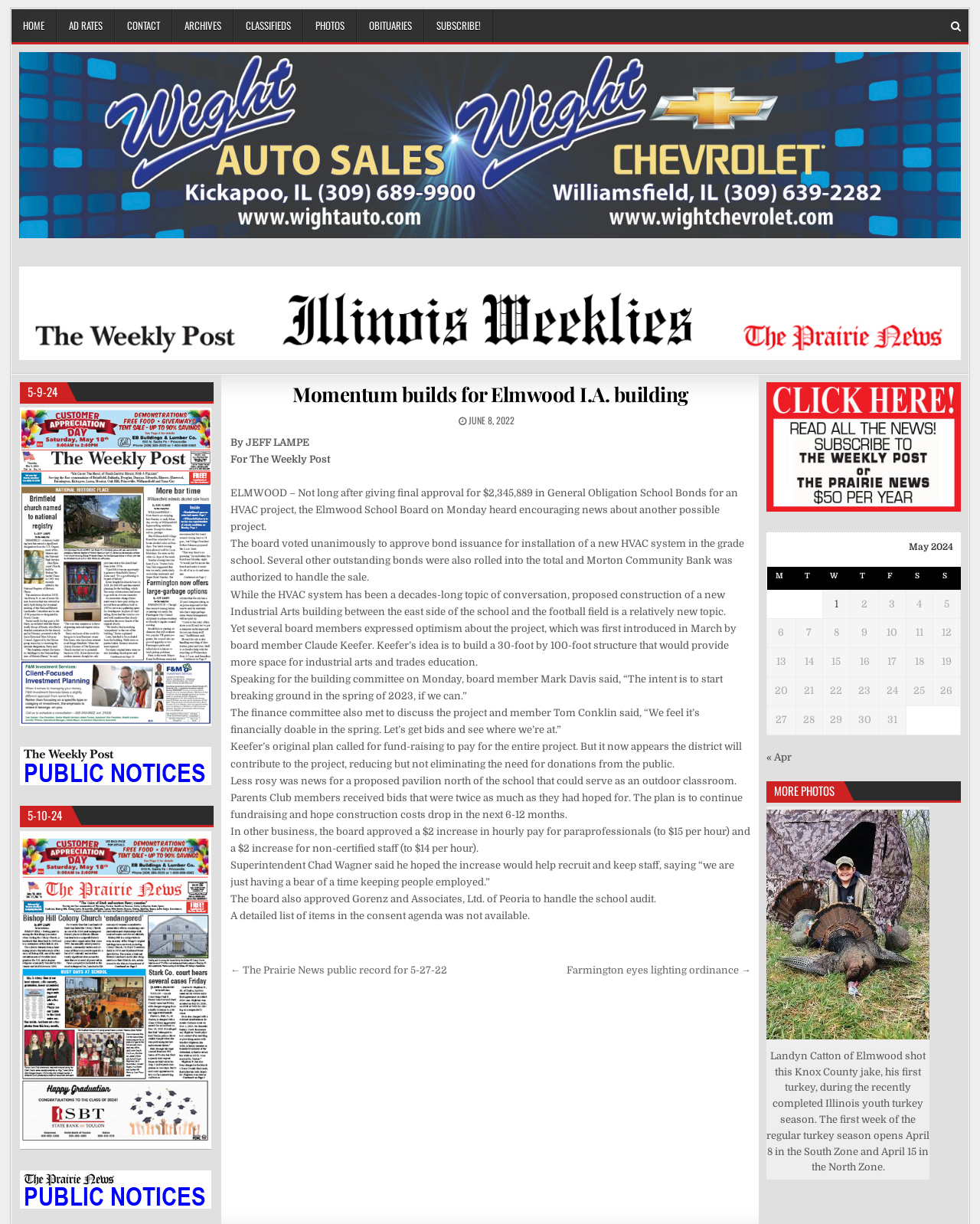How much did the school board approve for hourly pay increase for paraprofessionals?
Give a detailed explanation using the information visible in the image.

The article states that the board approved a $2 increase in hourly pay for paraprofessionals, from $13 to $15 per hour.